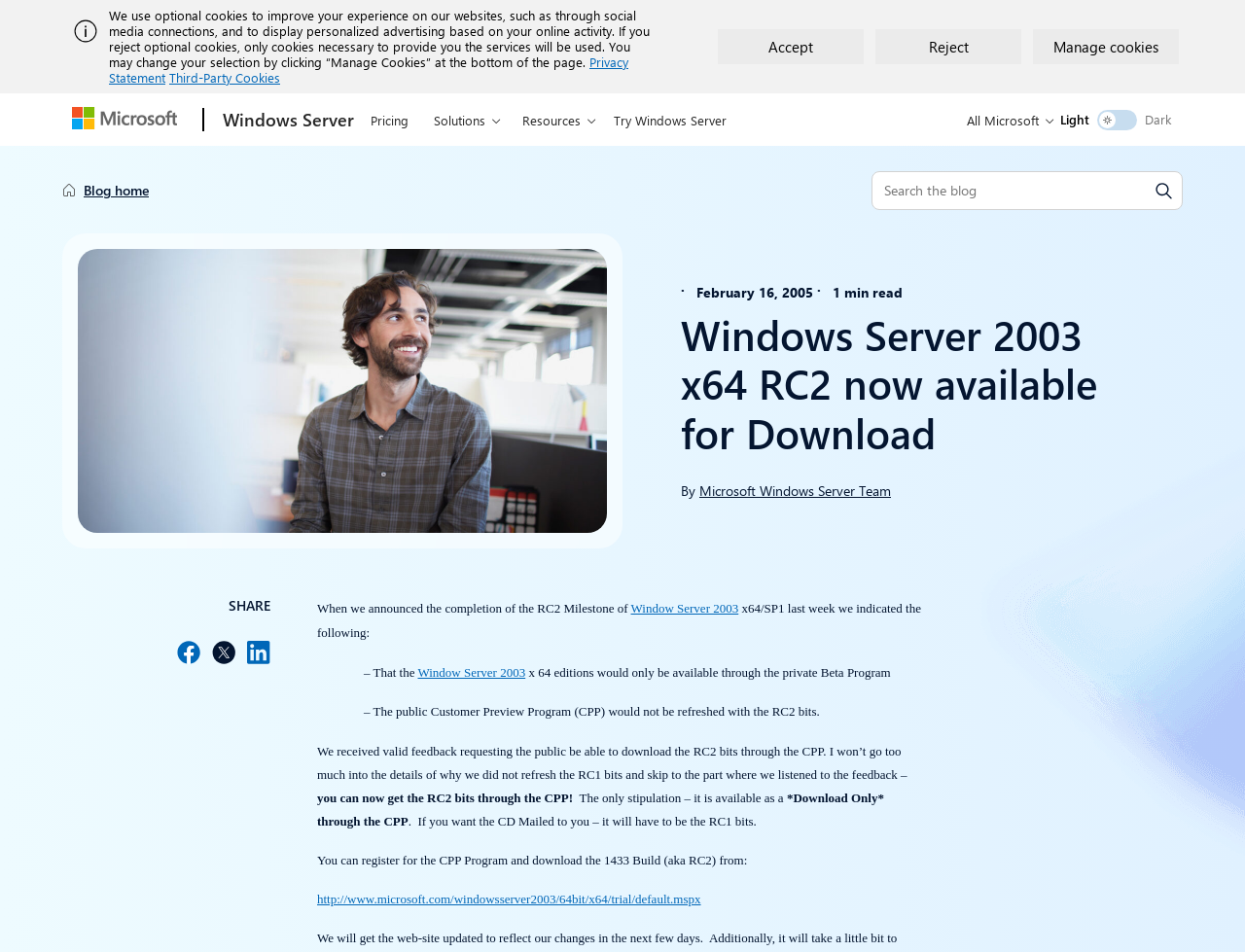What is the date of the article?
Provide an in-depth and detailed answer to the question.

I found the answer by looking at the 'time' element, which contains the date of the article. The date is February 16, 2005.